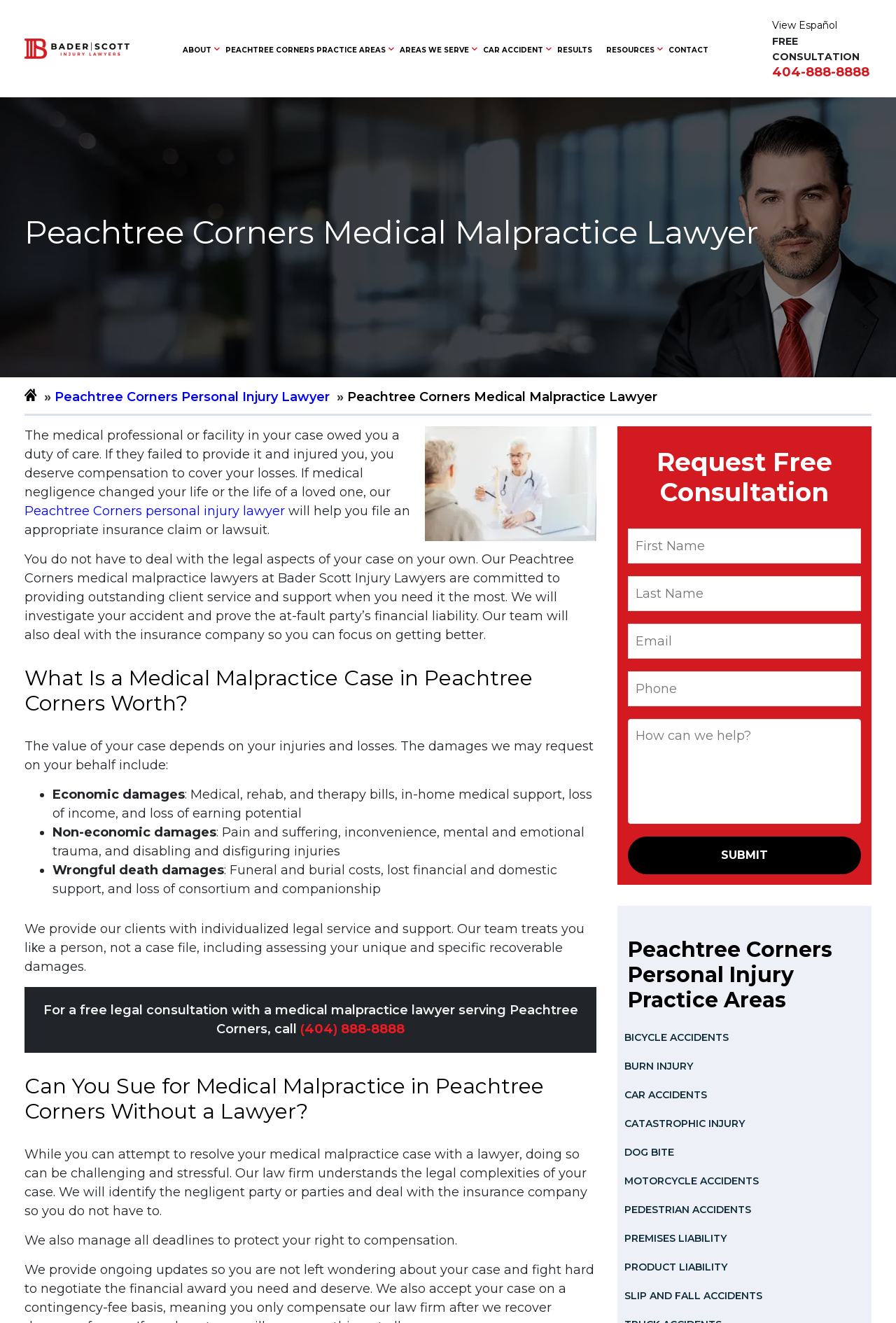Show the bounding box coordinates of the element that should be clicked to complete the task: "Call the phone number (404) 888-8888".

[0.335, 0.772, 0.452, 0.784]